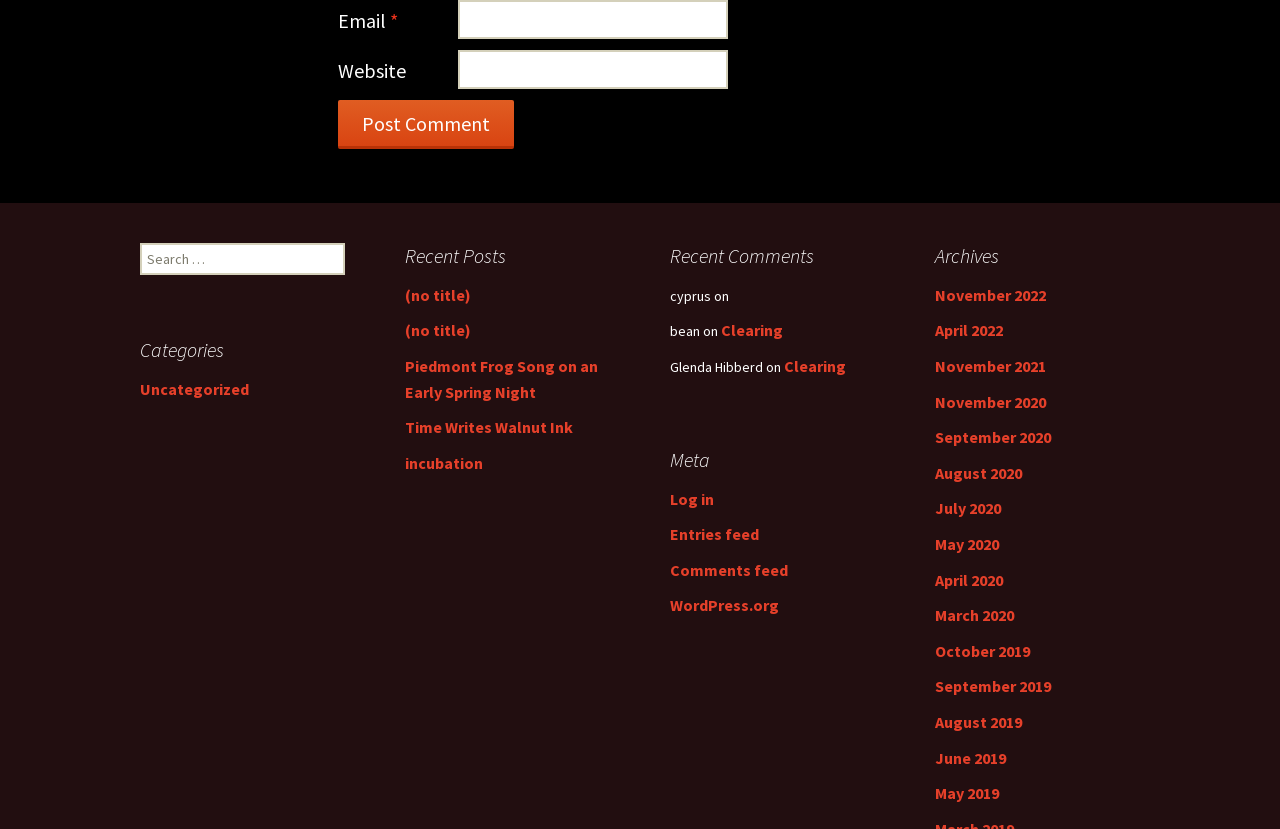Locate the bounding box coordinates of the area where you should click to accomplish the instruction: "Read the recent post 'Piedmont Frog Song on an Early Spring Night'".

[0.316, 0.429, 0.467, 0.484]